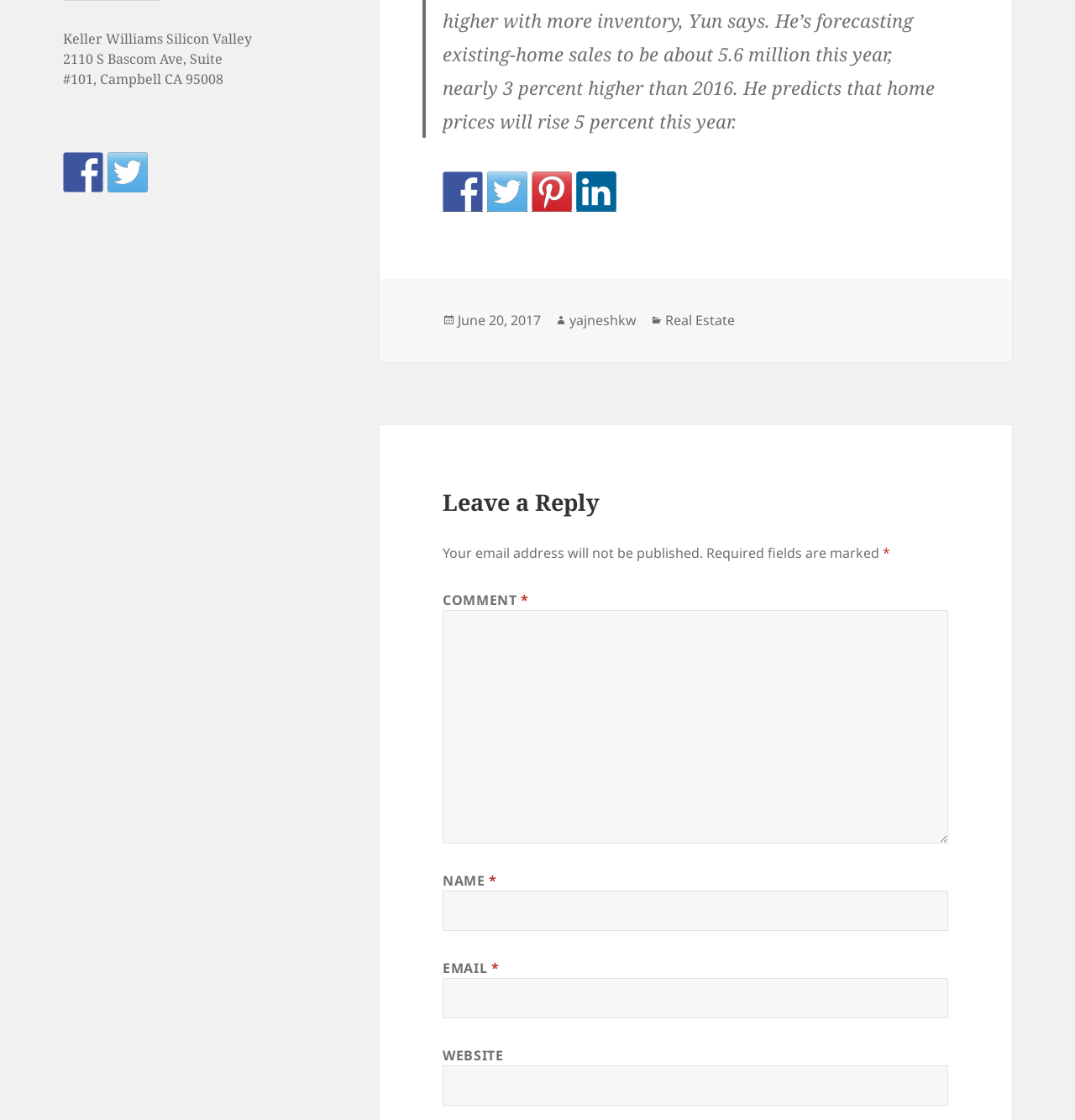Locate the bounding box coordinates of the element that should be clicked to fulfill the instruction: "Click on Twitter link".

[0.1, 0.136, 0.138, 0.172]